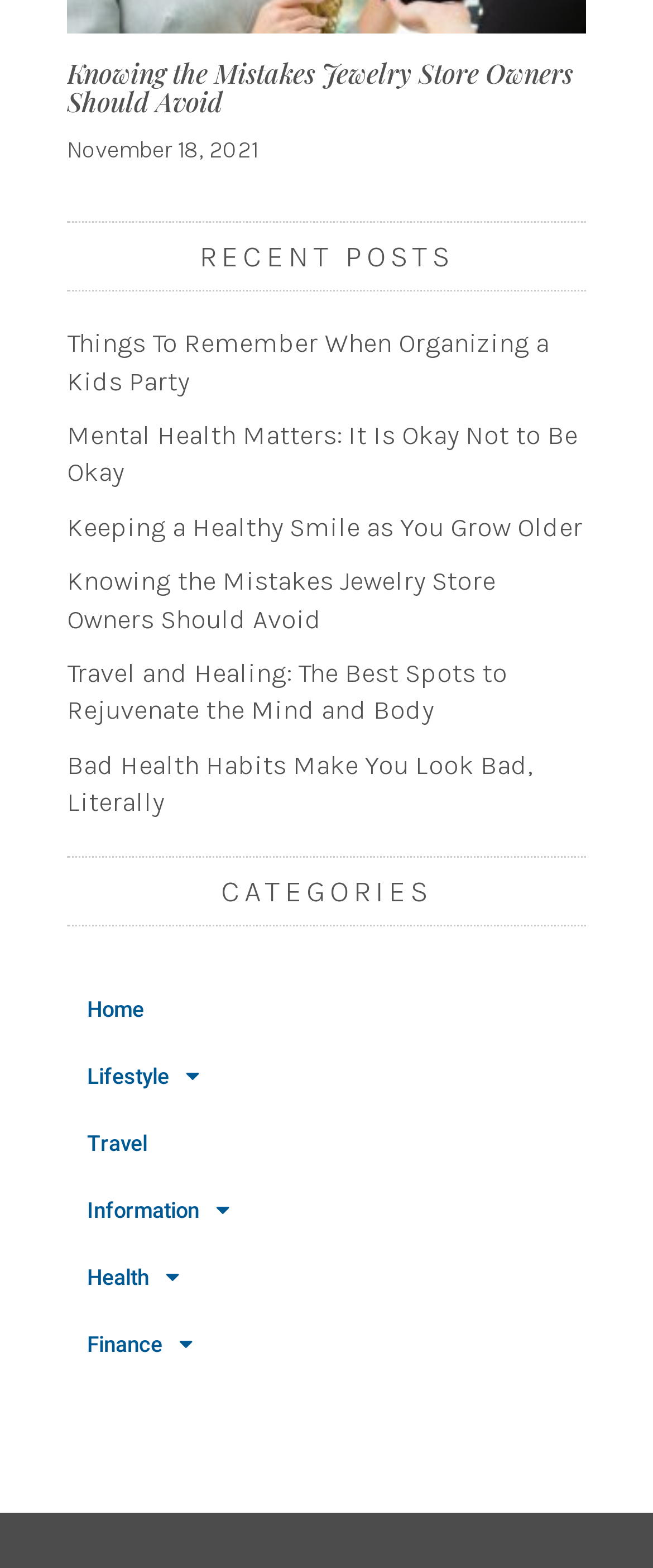Provide a short, one-word or phrase answer to the question below:
What is the date of the first article?

November 18, 2021